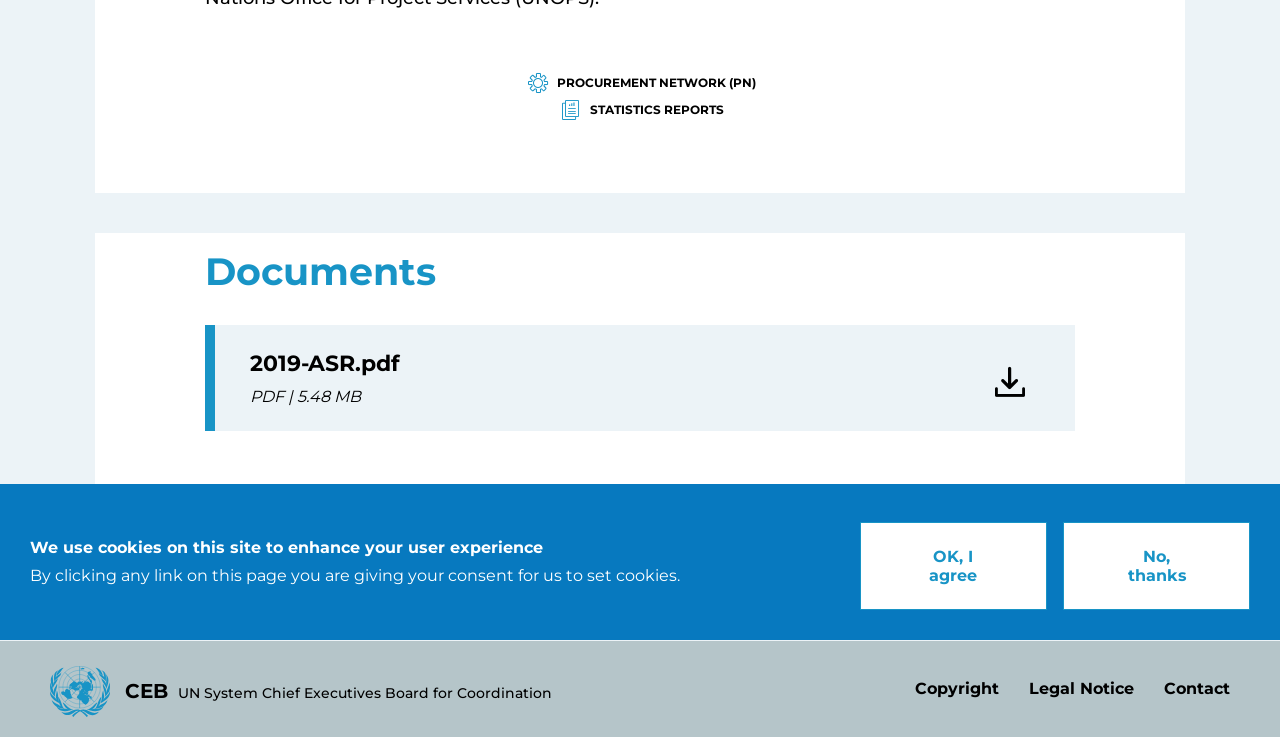Using the element description provided, determine the bounding box coordinates in the format (top-left x, top-left y, bottom-right x, bottom-right y). Ensure that all values are floating point numbers between 0 and 1. Element description: OK, I agree

[0.672, 0.708, 0.818, 0.828]